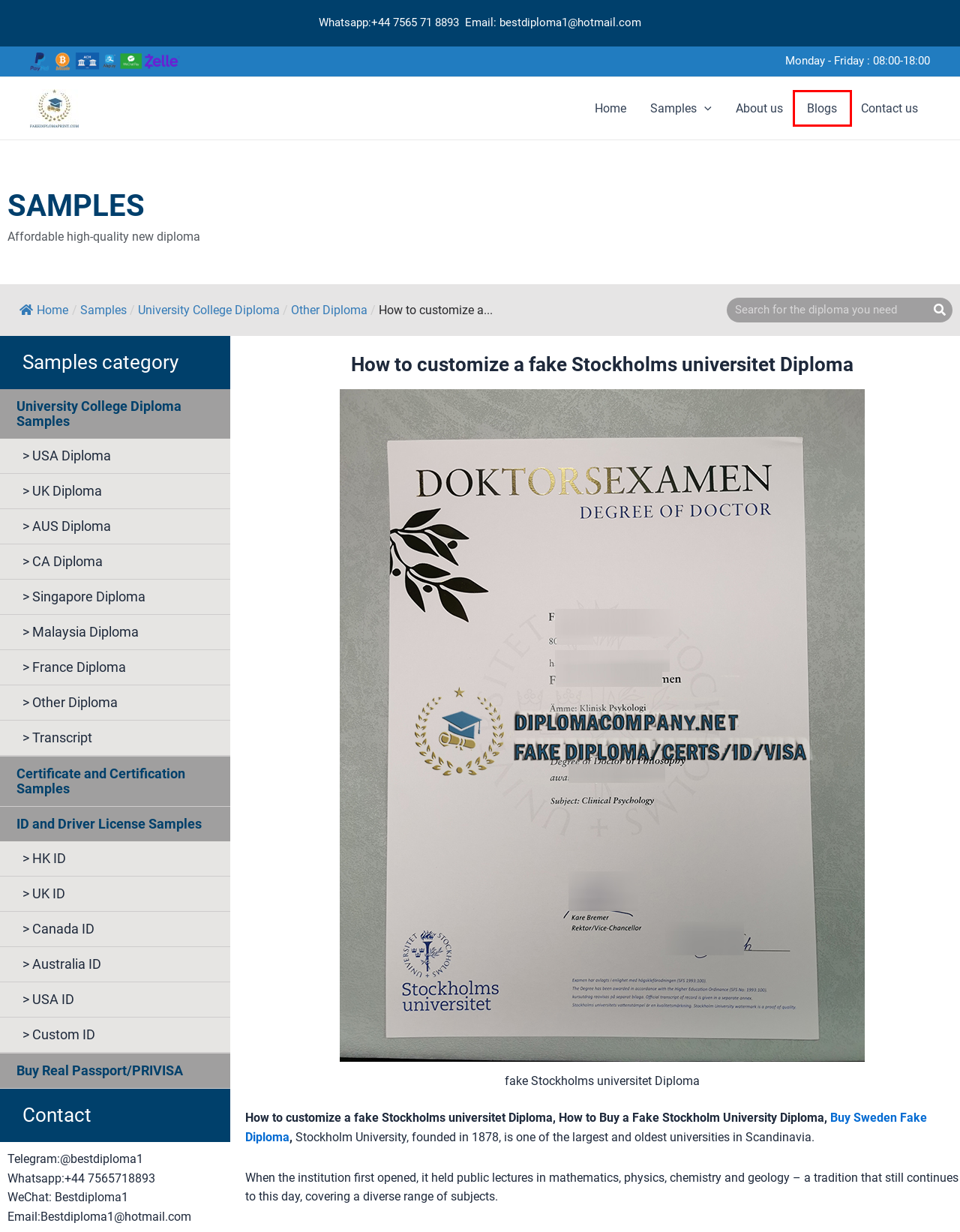After examining the screenshot of a webpage with a red bounding box, choose the most accurate webpage description that corresponds to the new page after clicking the element inside the red box. Here are the candidates:
A. Buy fake USA diploma|fake USA degree certificate
B. Buy UK diploma|Fake UK diploma
C. Fake Singapore Diploma|Buy Singapore student transcript
D. Buy University diploma|Buy College diploma|Fake ID card
E. Buy a diploma|Buy a degree|buy a certificate
F. Buy other diploma|Buy Germany degree
G. Custom ID Card|Buy other ID card online
H. Renew UK ID card|England ID template fake

E